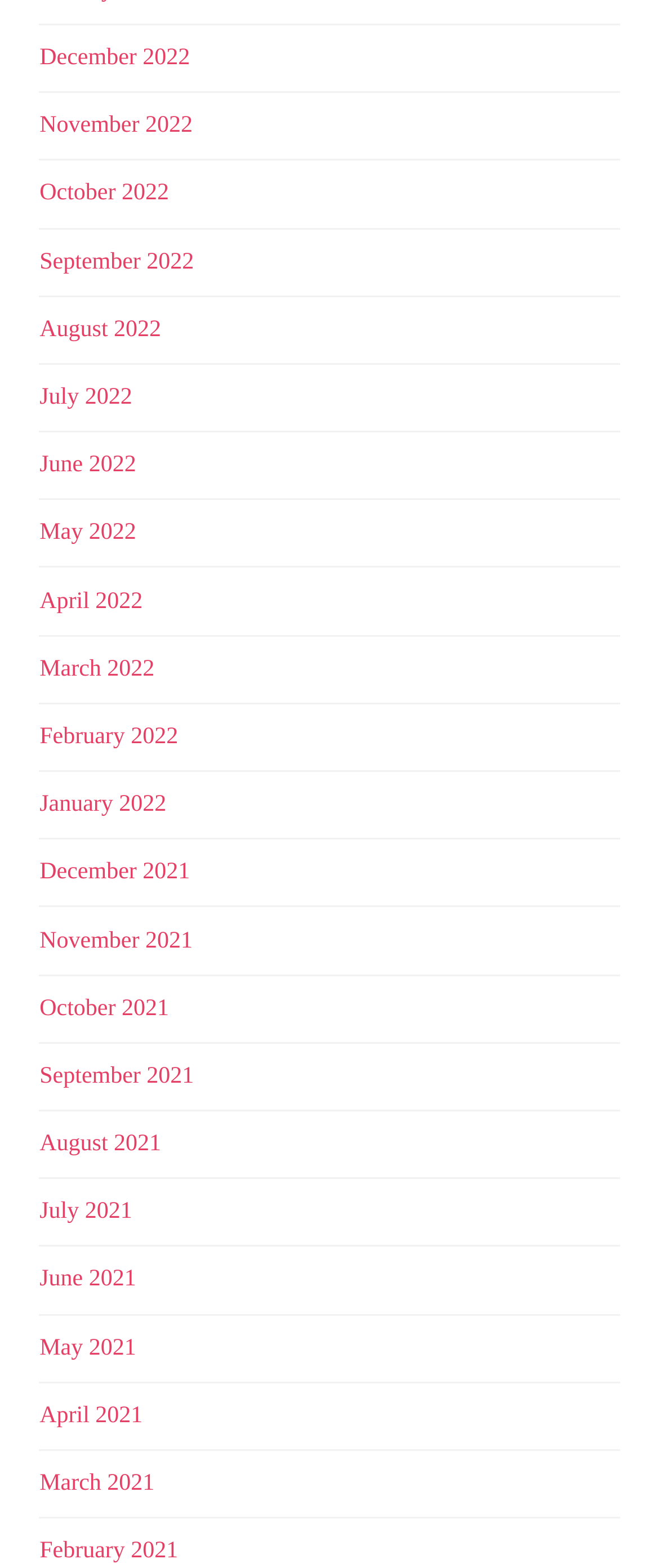How many months are listed? Observe the screenshot and provide a one-word or short phrase answer.

24